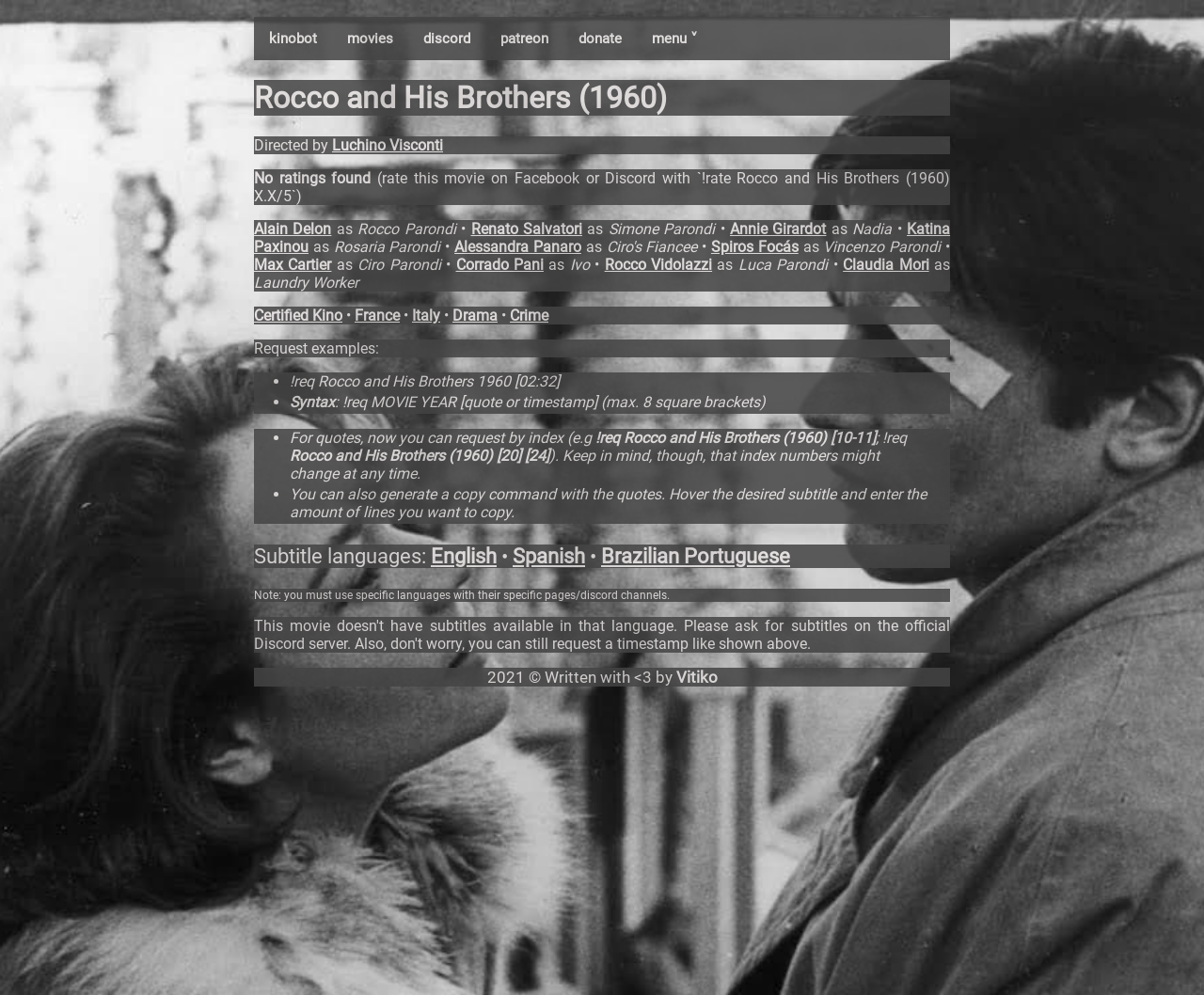What is the name of the movie?
Refer to the screenshot and deliver a thorough answer to the question presented.

I found the answer by looking at the heading element with the text 'Rocco and His Brothers (1960)' which is likely to be the title of the movie.